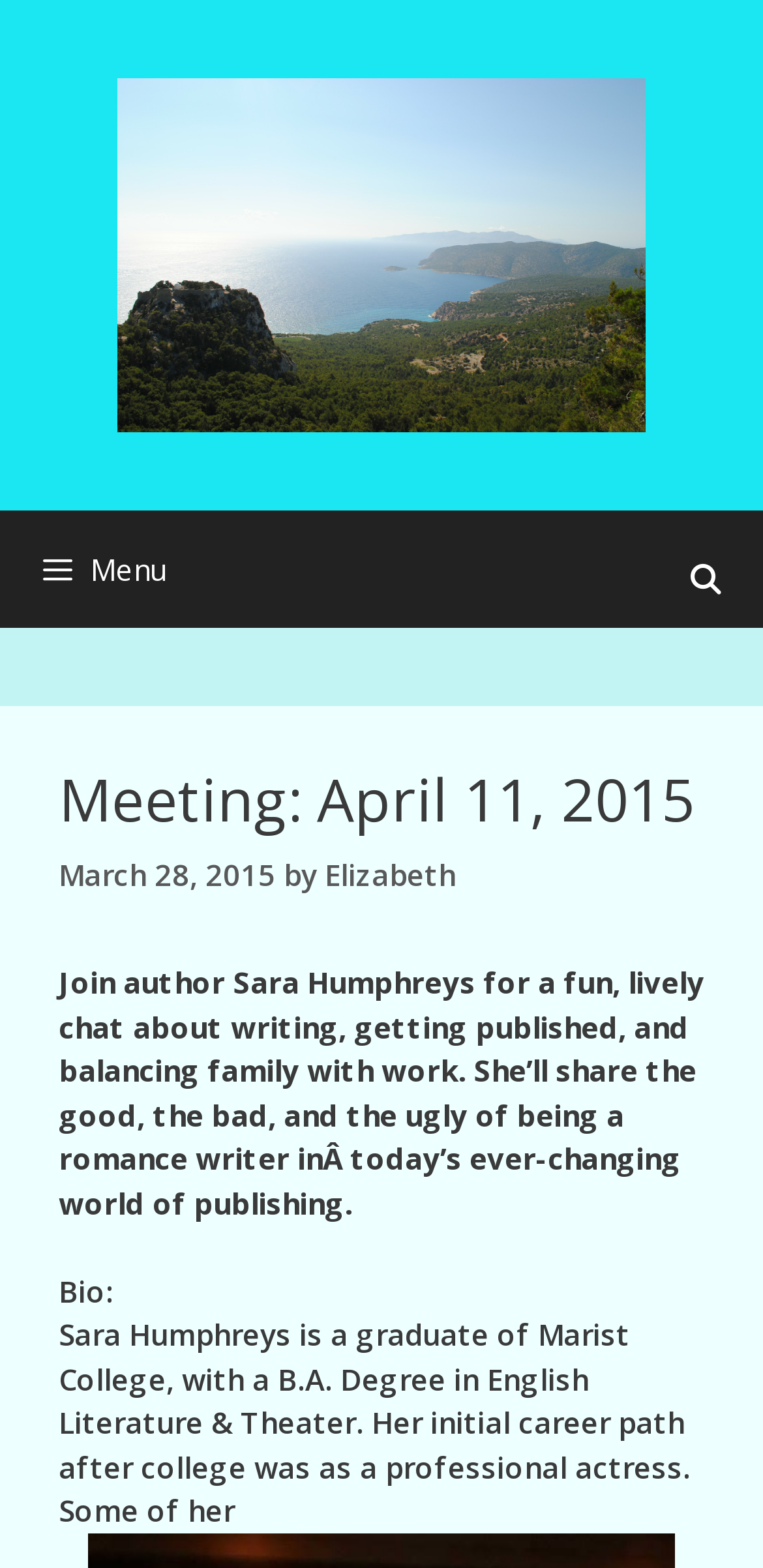Carefully observe the image and respond to the question with a detailed answer:
What is the name of the organization hosting the meeting?

I found the answer by looking at the banner at the top of the webpage, which has a link with the text 'Rhode Island Romance Writers'.